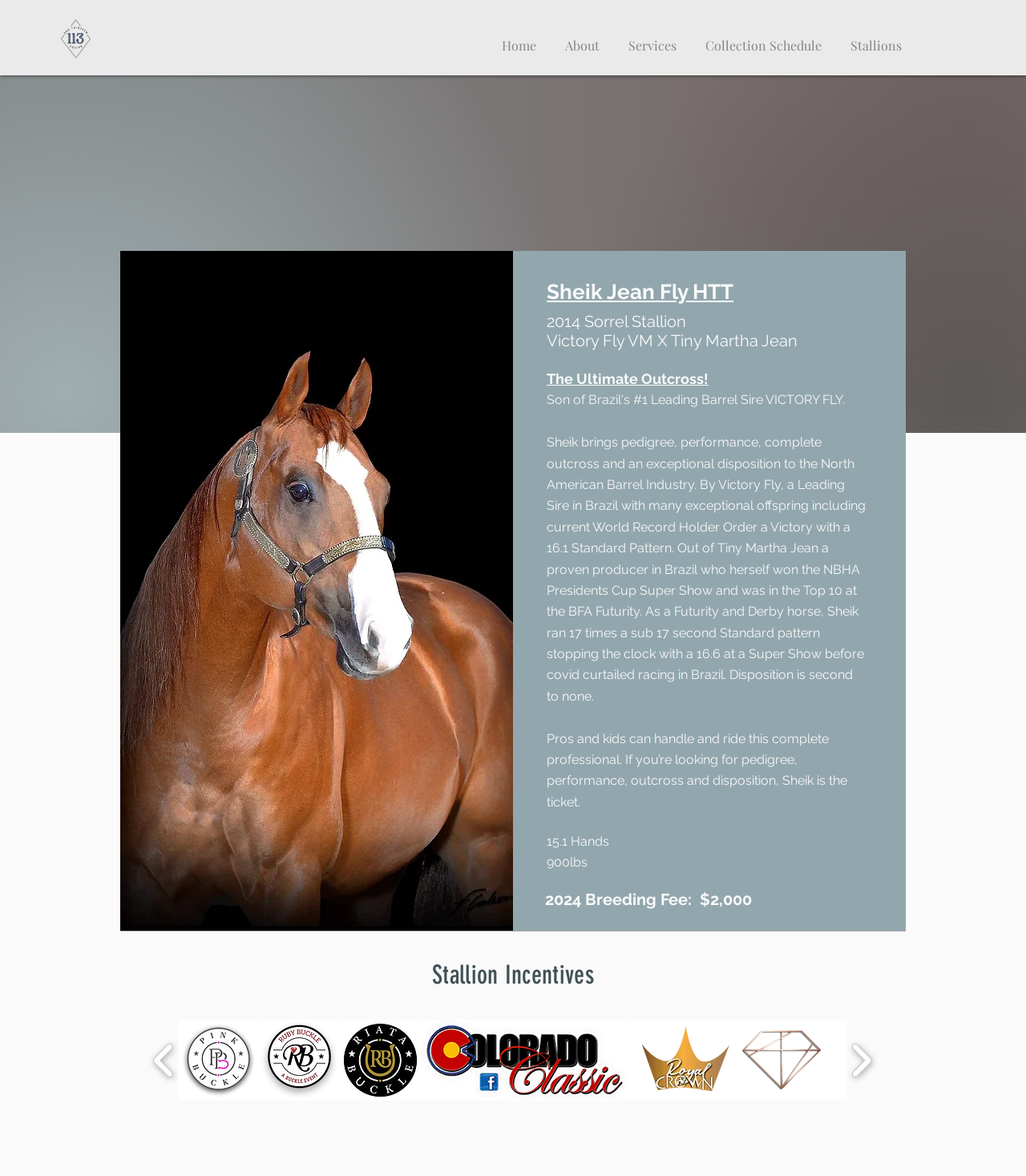What is the weight of the stallion?
Please answer the question with a detailed and comprehensive explanation.

The weight of the stallion can be found in the static text element with the text '900lbs' which is located below the description of the stallion.